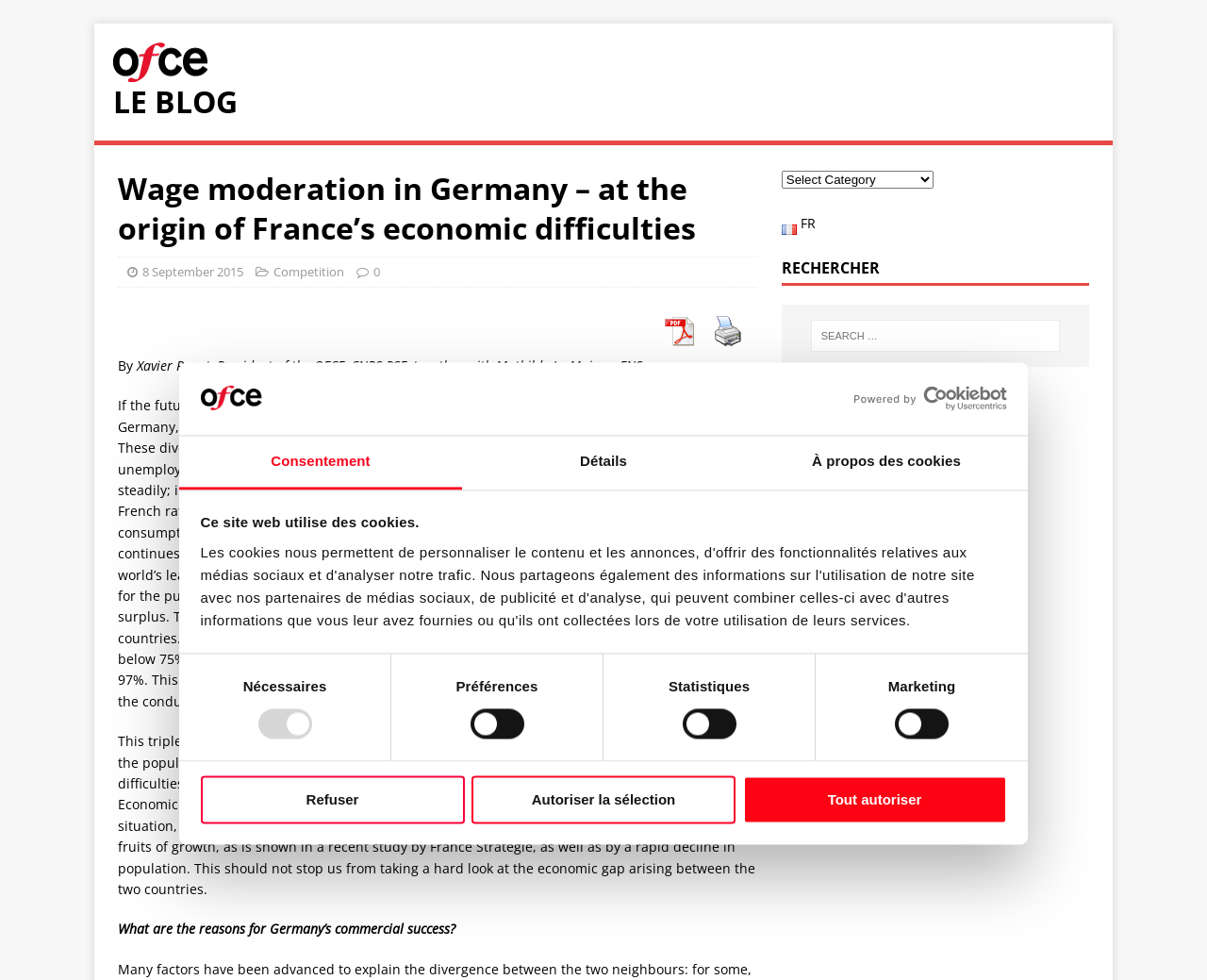Use the information in the screenshot to answer the question comprehensively: What is the topic of the blog post?

The blog post discusses the economic divergences between France and Germany, specifically focusing on the unemployment rate, trade balance, and public debt, and how these differences will lead to political divergences.